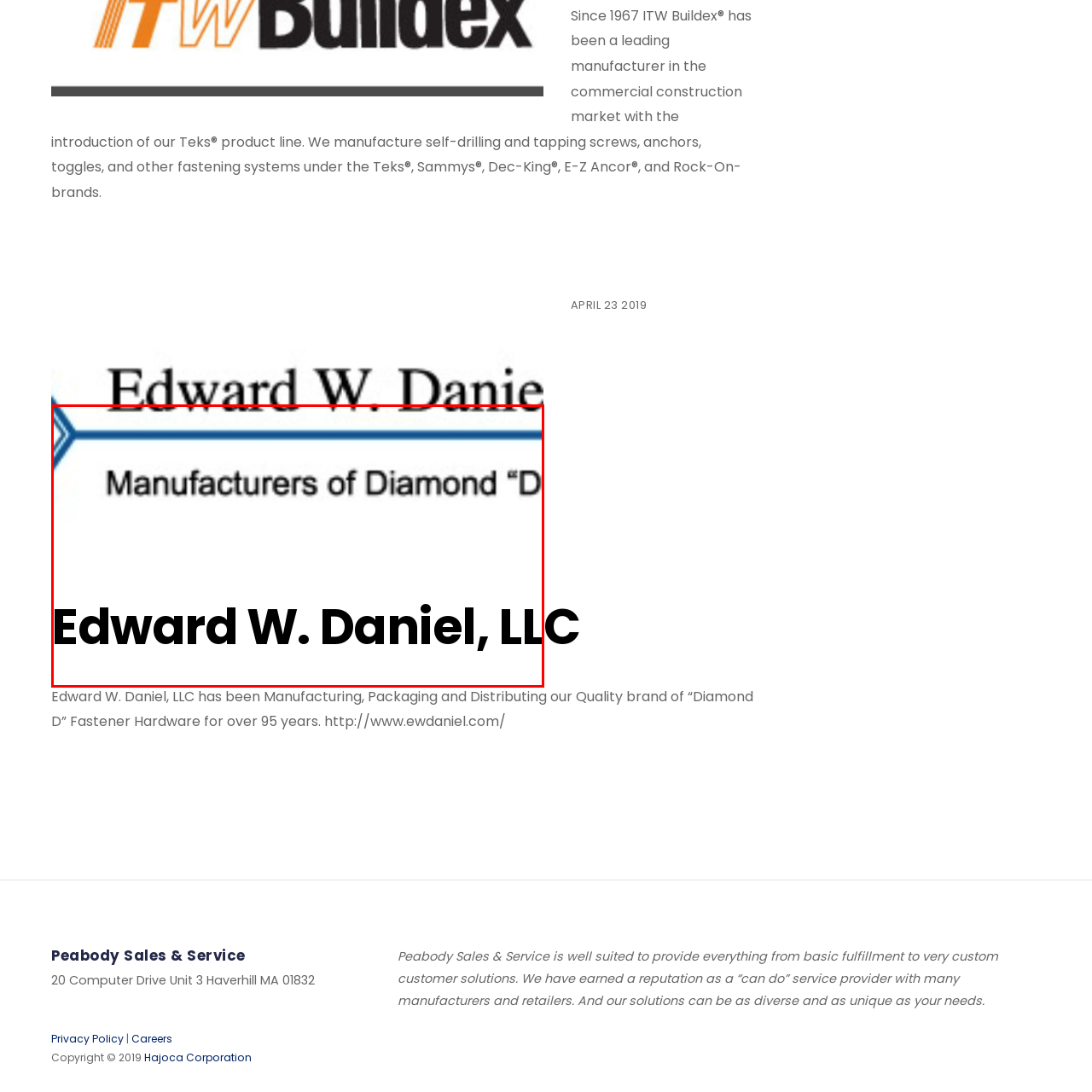Generate a detailed description of the content found inside the red-outlined section of the image.

The image prominently features the name "Edward W. Daniel, LLC" in bold, large text, signaling its significance. Below the name is a tagline stating "Manufacturers of Diamond 'D' Fastener Hardware," which highlights the company's specialty in fastener manufacturing. This company has a long-standing history, having been in operation for over 95 years, signifying experience and reliability in the industry. The design elements, including the clean typography and the horizontal blue line above the tagline, contribute to a professional appearance, reinforcing the brand's identity in the commercial construction market.